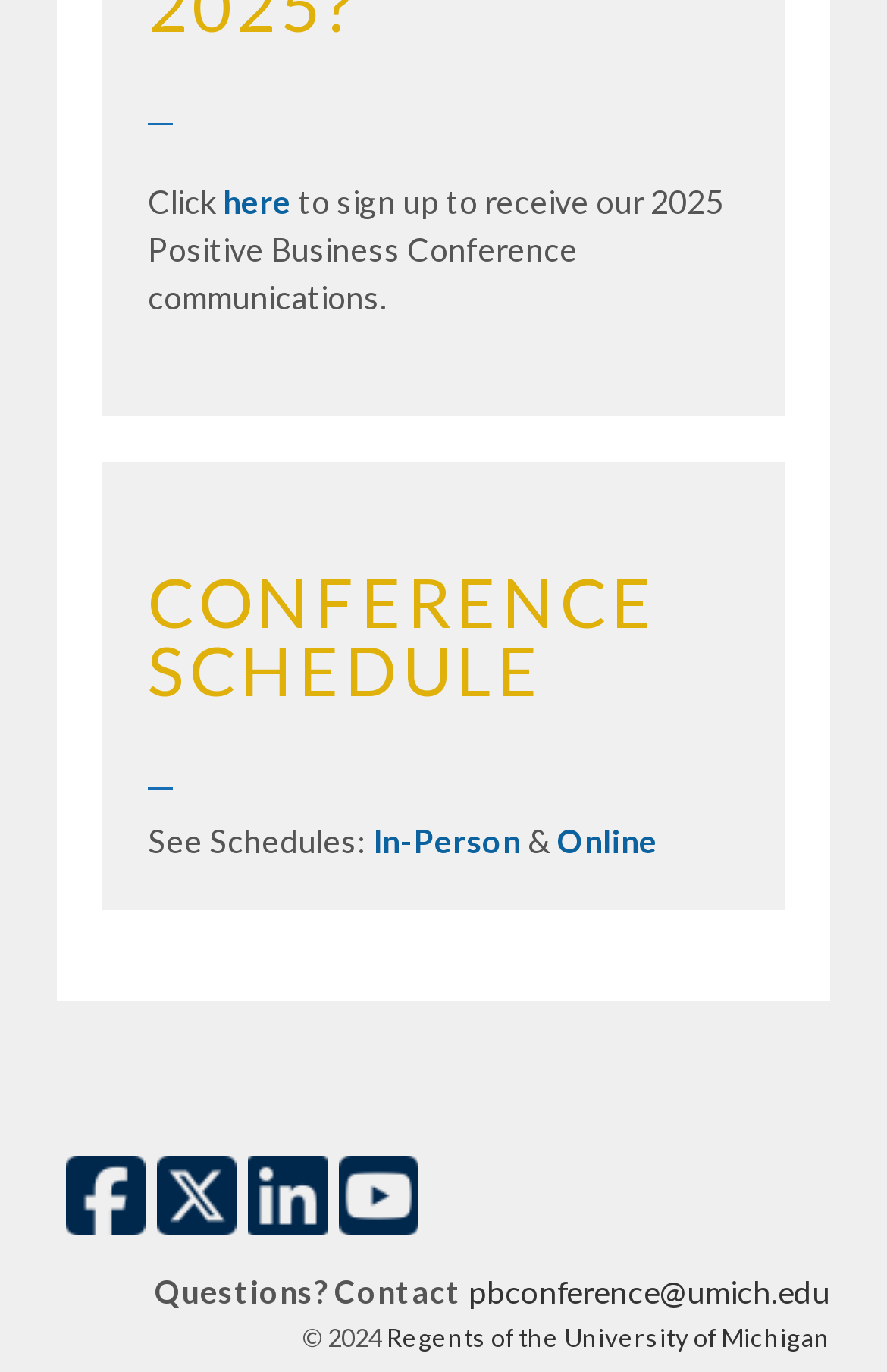What is the purpose of clicking the 'here' link?
Can you provide a detailed and comprehensive answer to the question?

The 'here' link is located next to the text 'Click here to sign up to receive our 2025 Positive Business Conference communications.' Therefore, clicking the 'here' link allows users to sign up for conference communications.